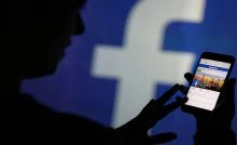Provide an in-depth description of all elements within the image.

The image depicts a silhouette of a person holding a smartphone, which is displaying a Facebook page. The background features a prominent Facebook logo, emphasizing the social media platform's branding. The tension between the user's focus on their phone and the iconic logo in the backdrop suggests a moment of engagement with social media, highlighting the pervasive role of Facebook in daily life. The composition balances the personal act of using a device with the larger context of digital connectivity.